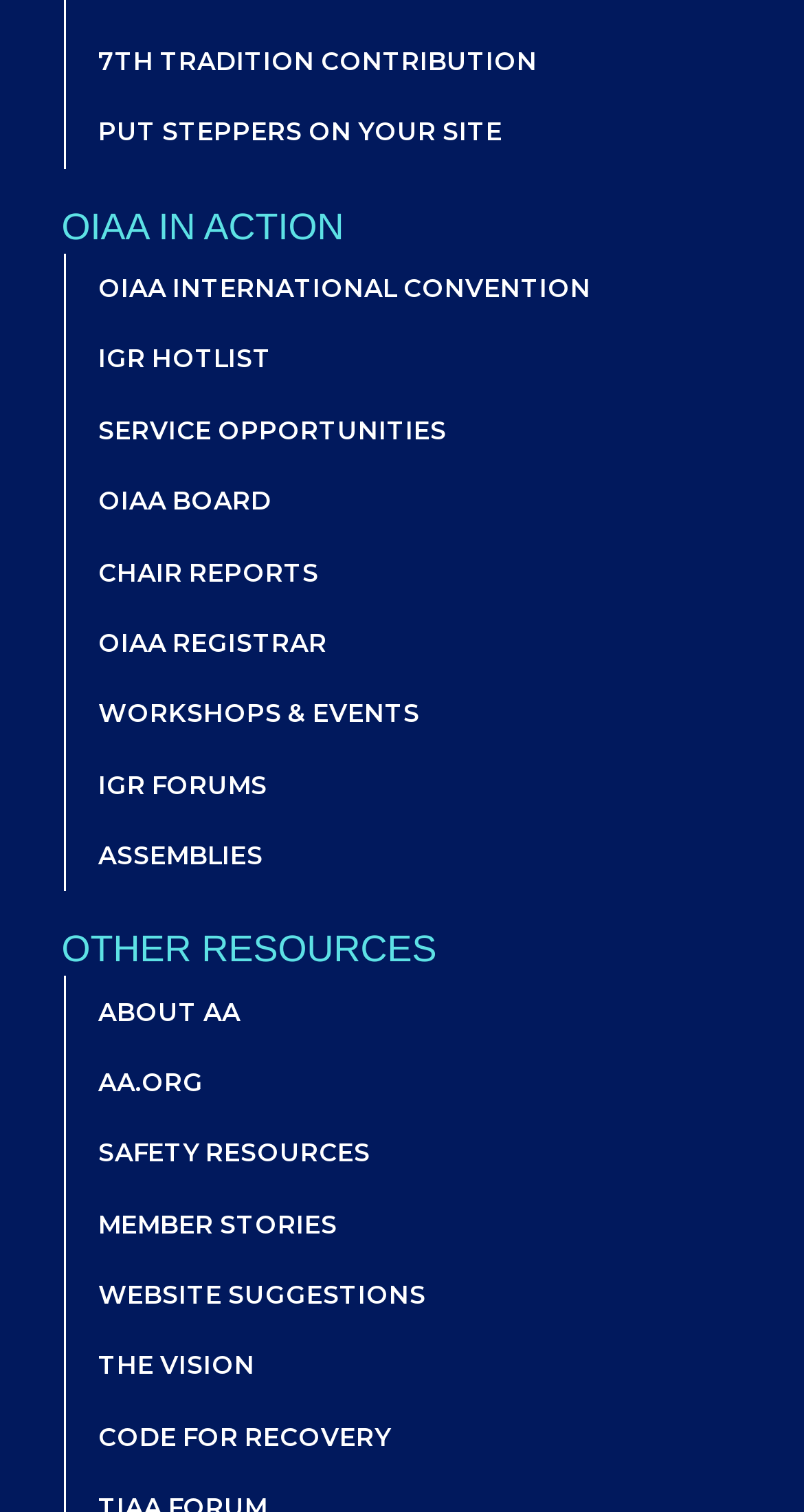Locate the bounding box coordinates for the element described below: "About AA". The coordinates must be four float values between 0 and 1, formatted as [left, top, right, bottom].

[0.082, 0.646, 0.947, 0.693]